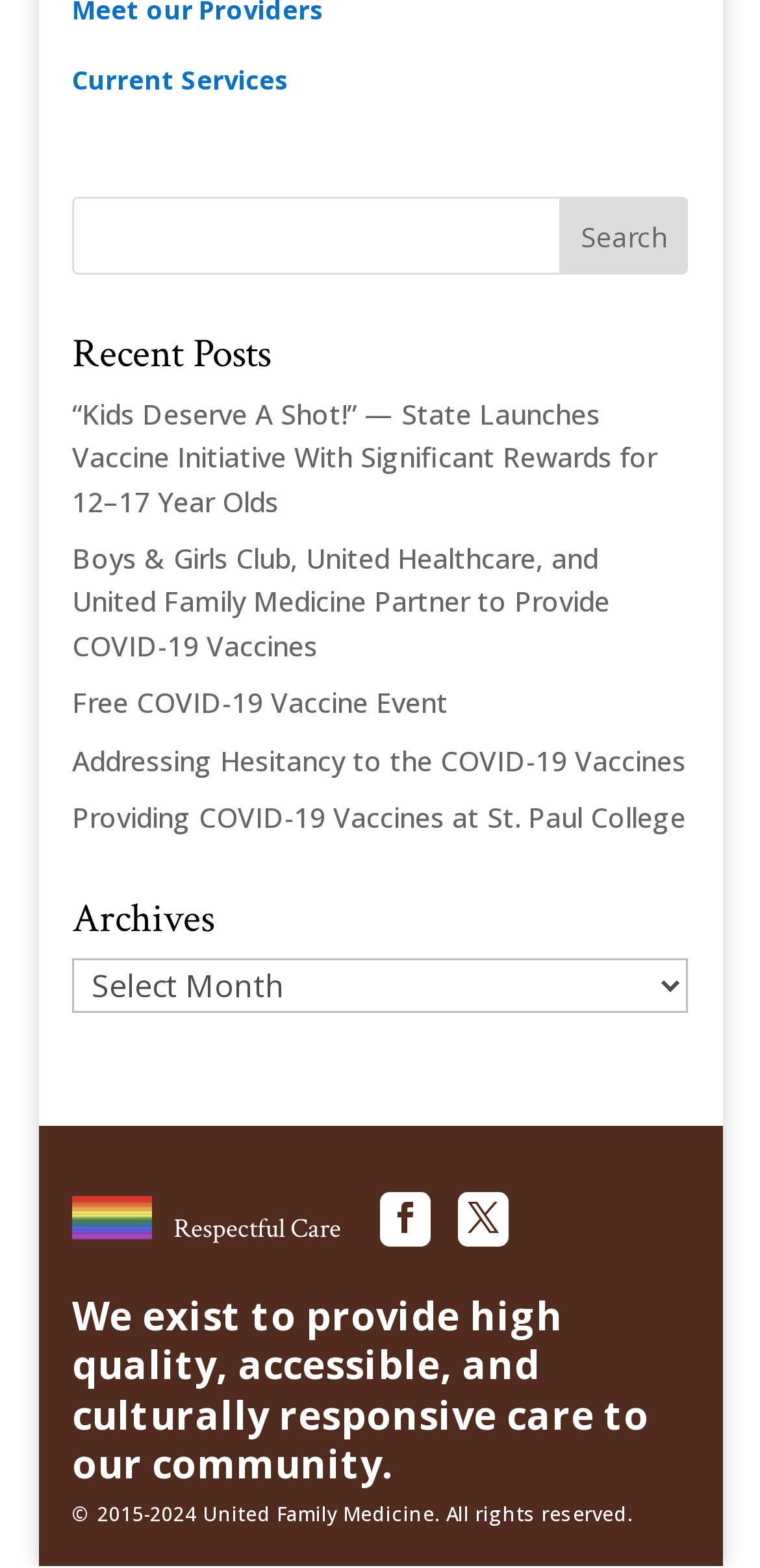Find the bounding box coordinates of the element to click in order to complete the given instruction: "Search for a term."

[0.095, 0.125, 0.905, 0.175]